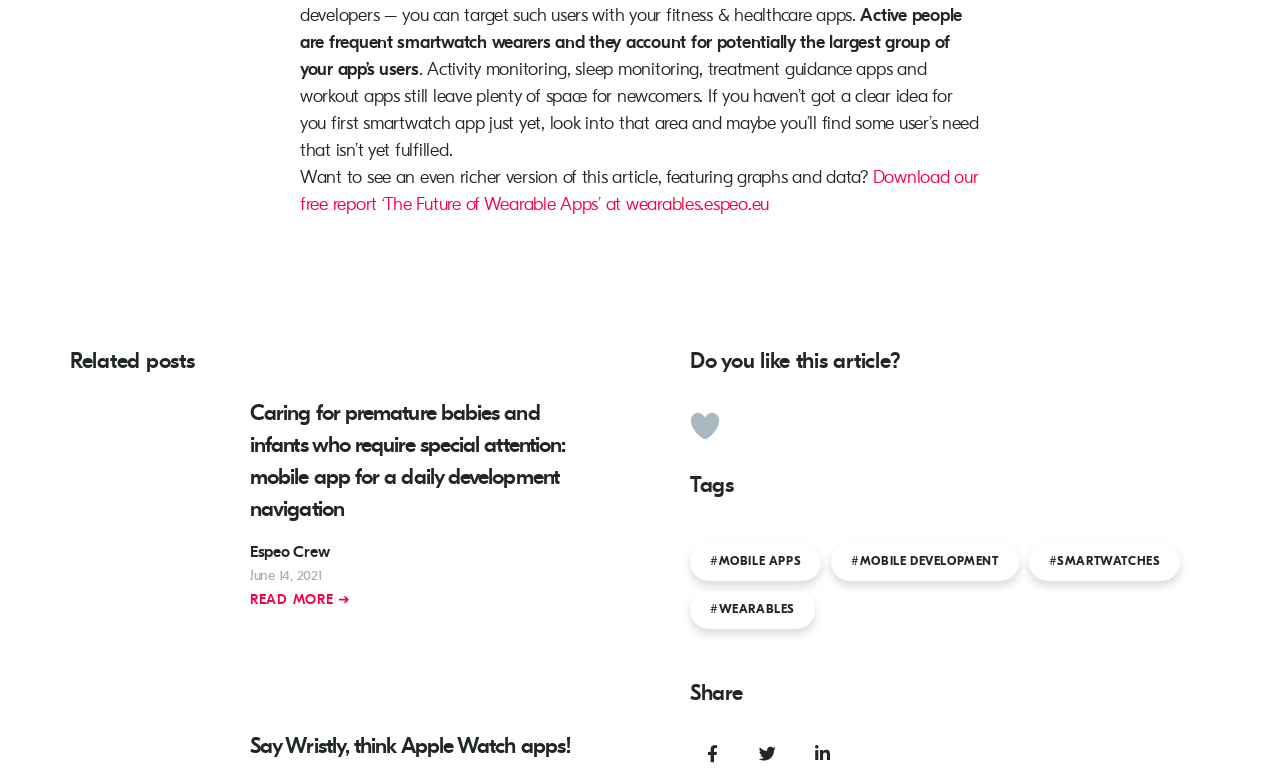Please find the bounding box coordinates of the section that needs to be clicked to achieve this instruction: "Search for something".

None